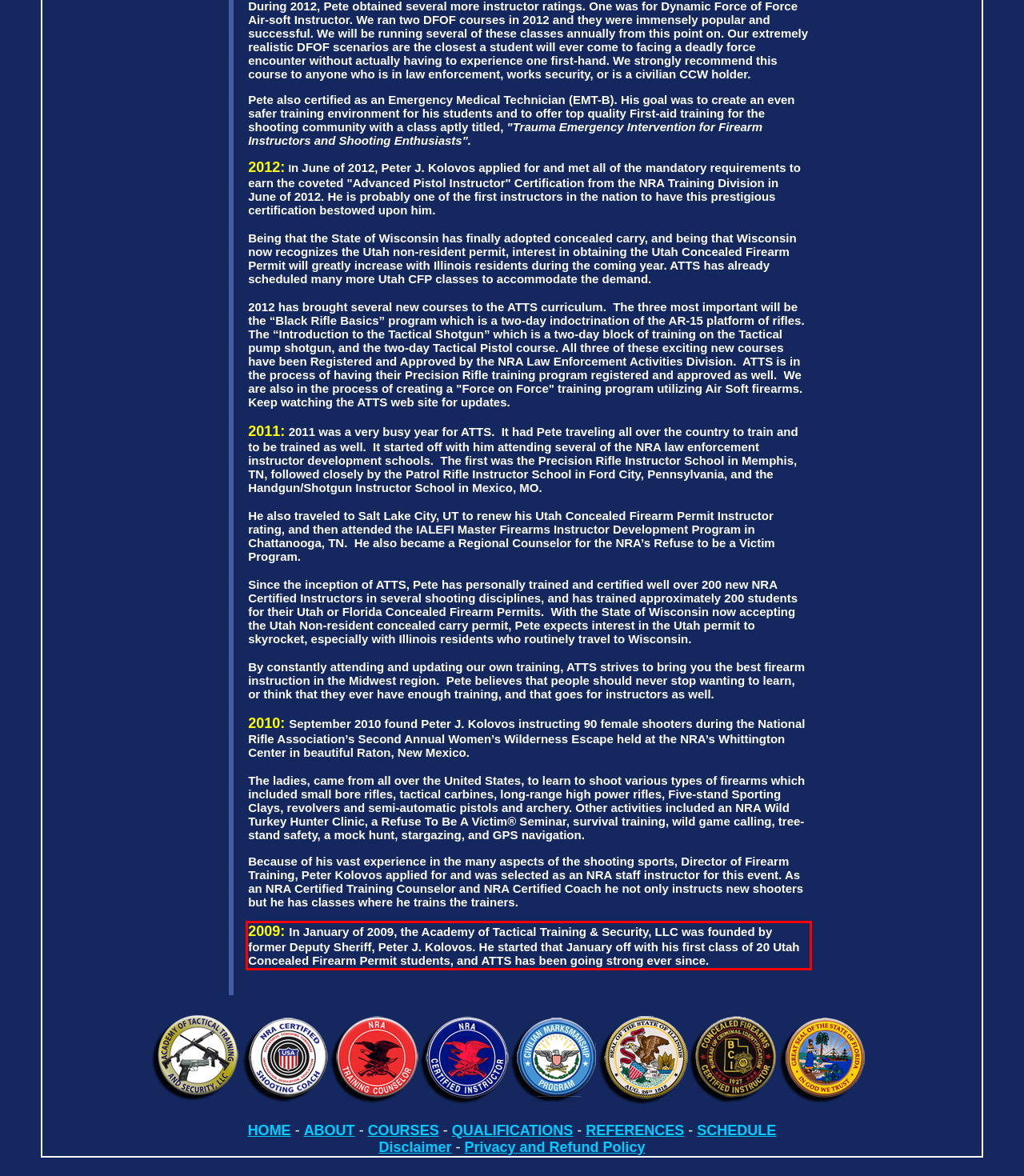By examining the provided screenshot of a webpage, recognize the text within the red bounding box and generate its text content.

2009: In January of 2009, the Academy of Tactical Training & Security, LLC was founded by former Deputy Sheriff, Peter J. Kolovos. He started that January off with his first class of 20 Utah Concealed Firearm Permit students, and ATTS has been going strong ever since.